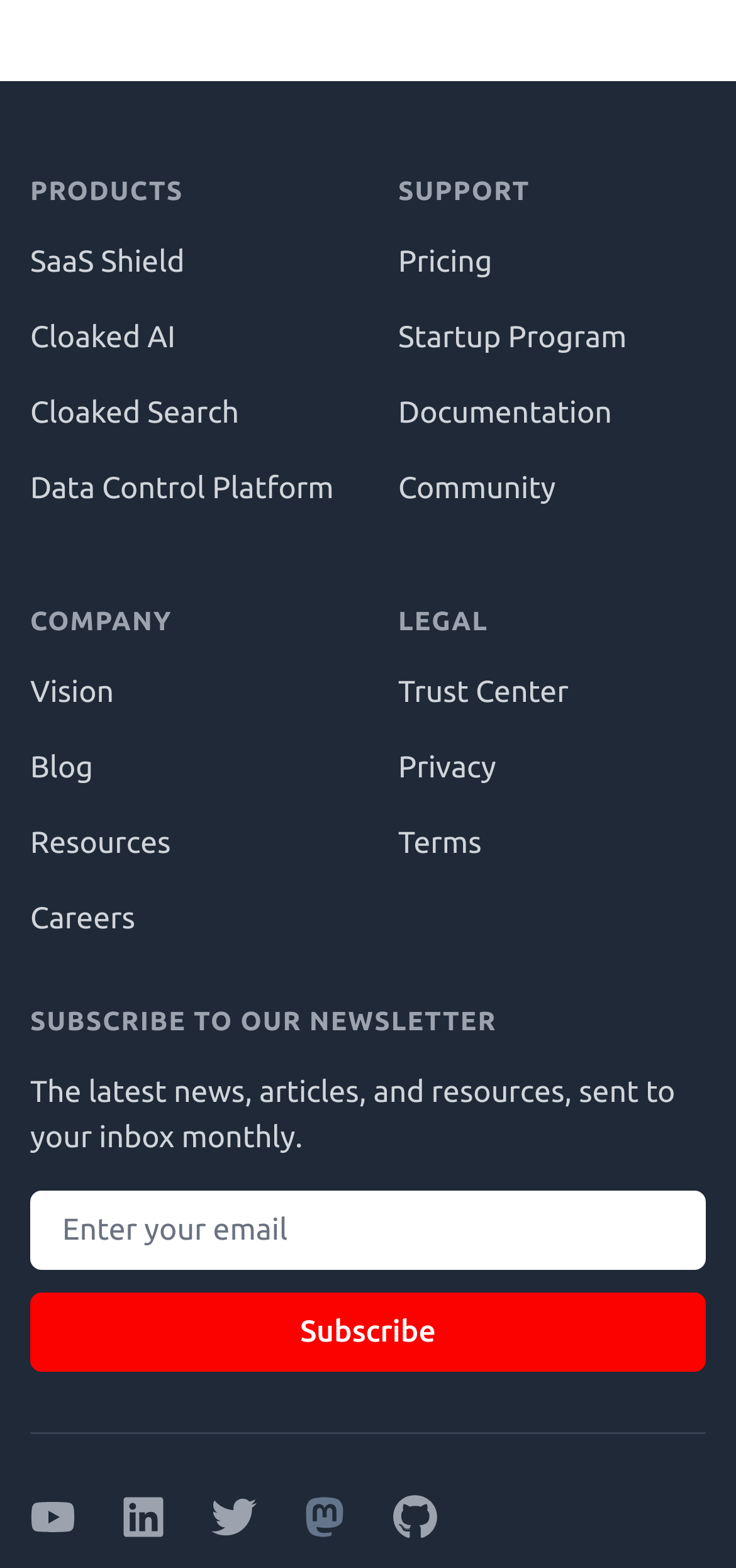Please provide the bounding box coordinates for the element that needs to be clicked to perform the instruction: "Subscribe to the newsletter". The coordinates must consist of four float numbers between 0 and 1, formatted as [left, top, right, bottom].

[0.041, 0.824, 0.959, 0.875]